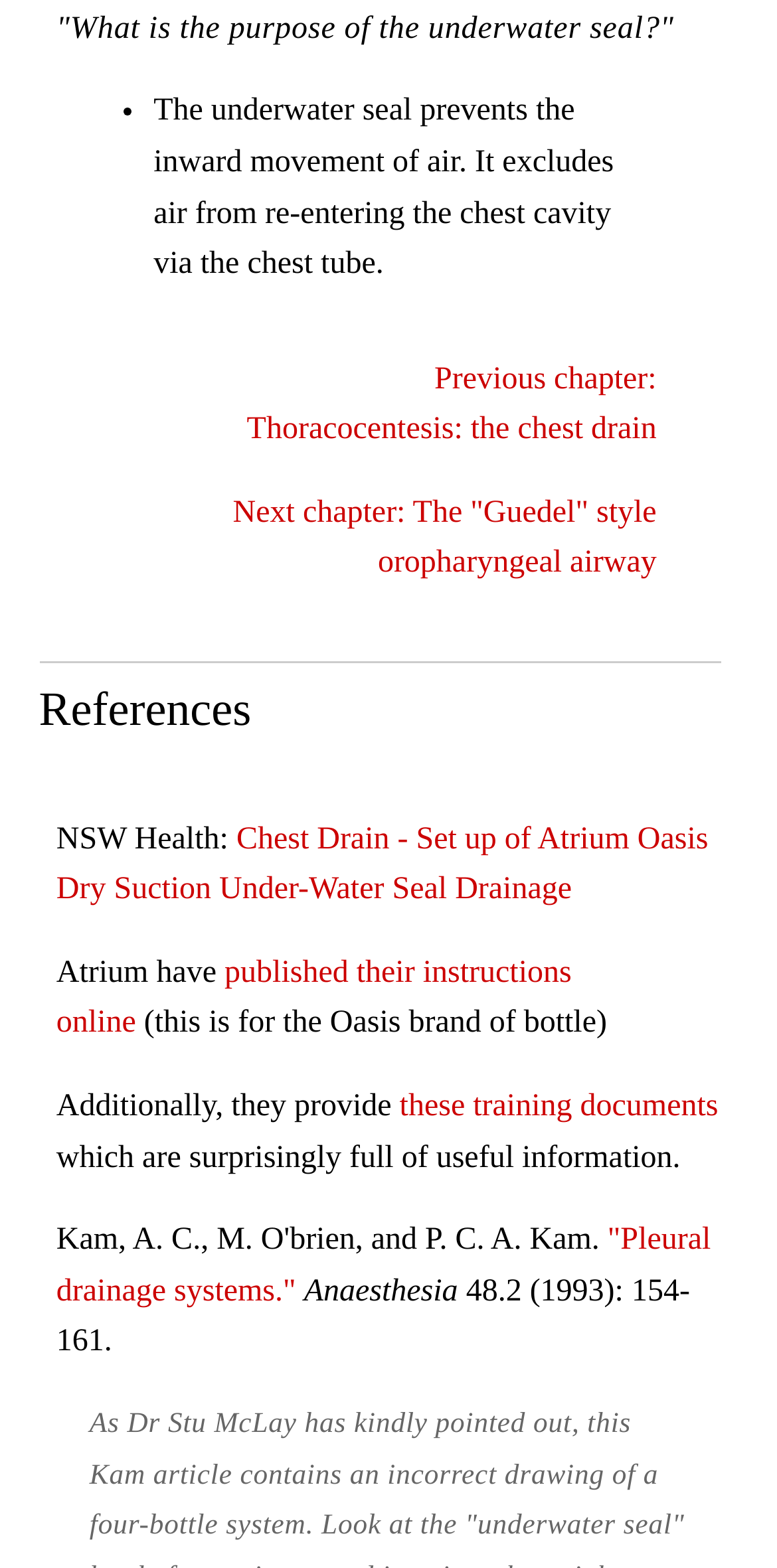Respond to the question below with a single word or phrase:
What is the name of the journal mentioned in the webpage?

Anaesthesia